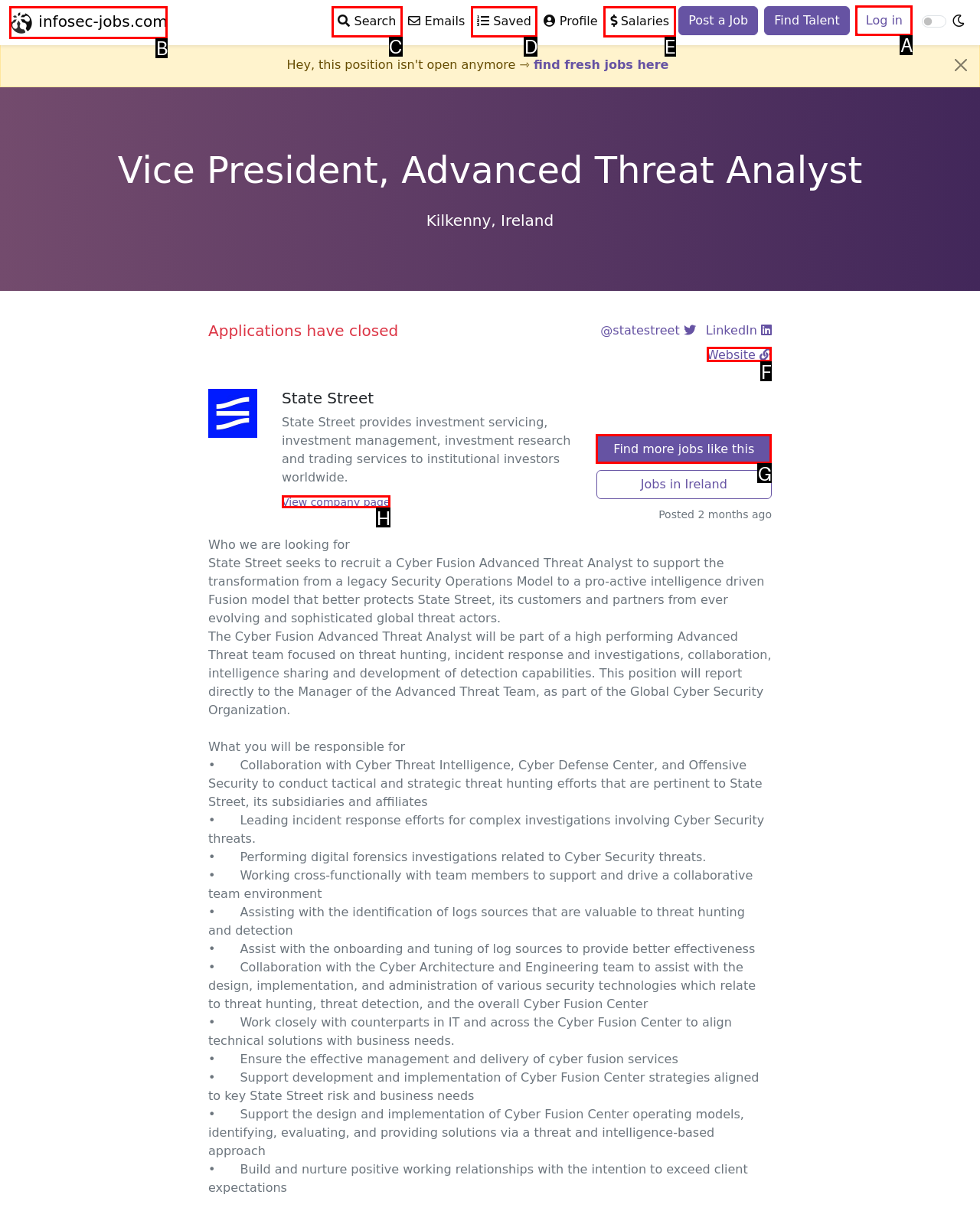Indicate the HTML element that should be clicked to perform the task: Log in Reply with the letter corresponding to the chosen option.

A